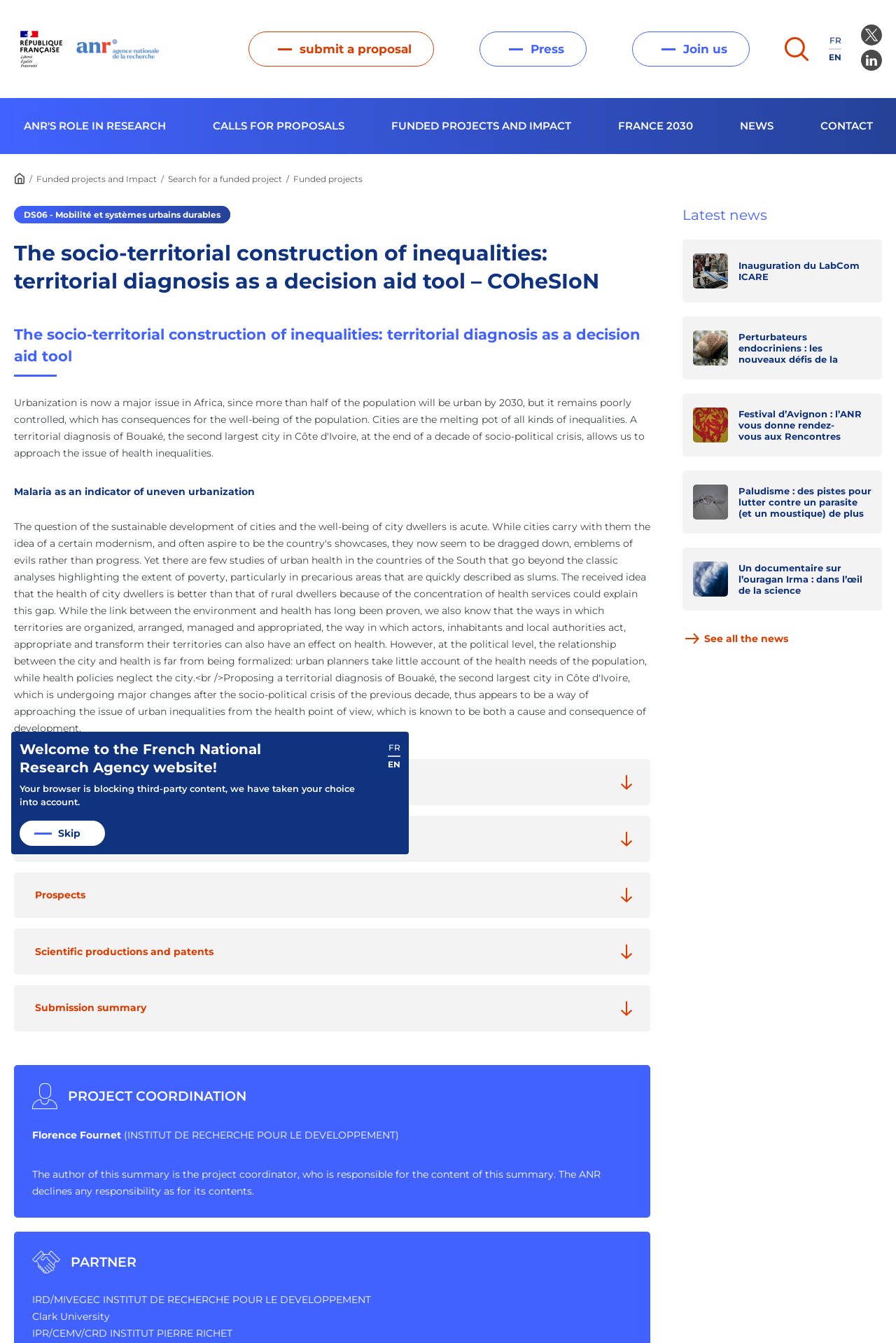What is the topic of the project 'COheSIoN'?
Please give a well-detailed answer to the question.

I deduced this from the heading 'The socio-territorial construction of inequalities: territorial diagnosis as a decision aid tool – COheSIoN' which suggests that the project COheSIoN is related to urbanization and territorial diagnosis.